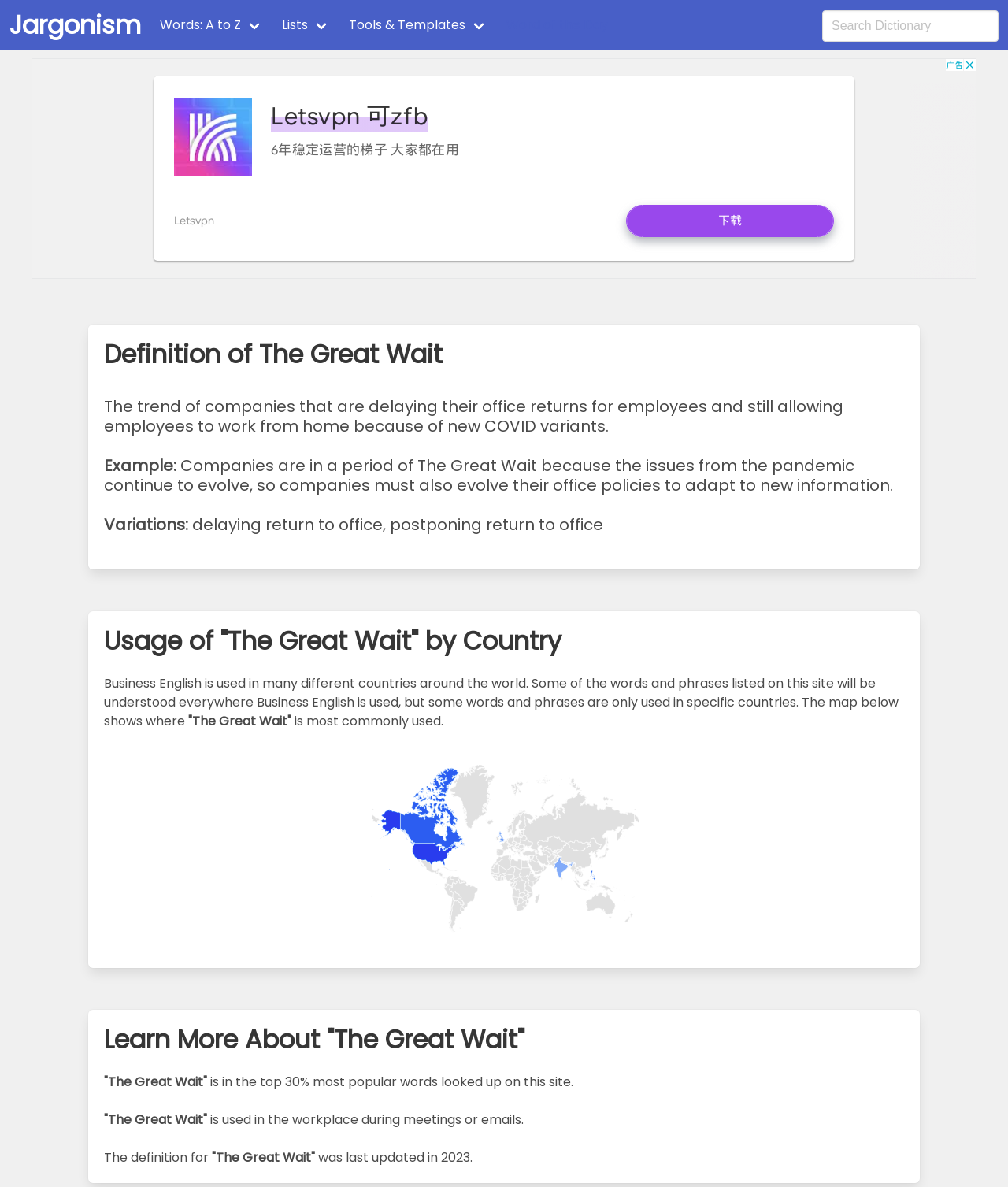Identify the bounding box for the given UI element using the description provided. Coordinates should be in the format (top-left x, top-left y, bottom-right x, bottom-right y) and must be between 0 and 1. Here is the description: Jargonism

[0.0, 0.0, 0.149, 0.042]